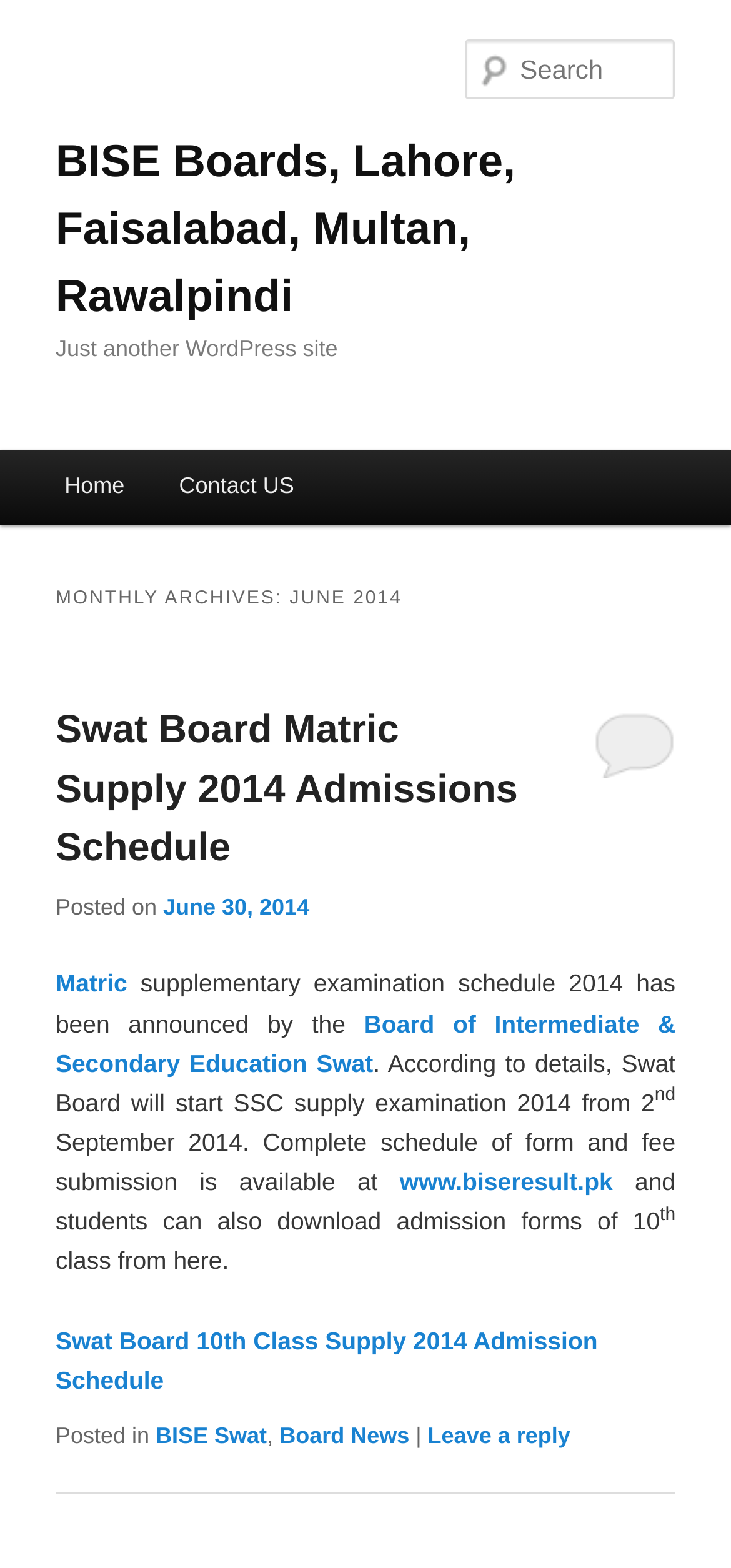What is the name of the board mentioned in the article?
Refer to the screenshot and answer in one word or phrase.

Swat Board